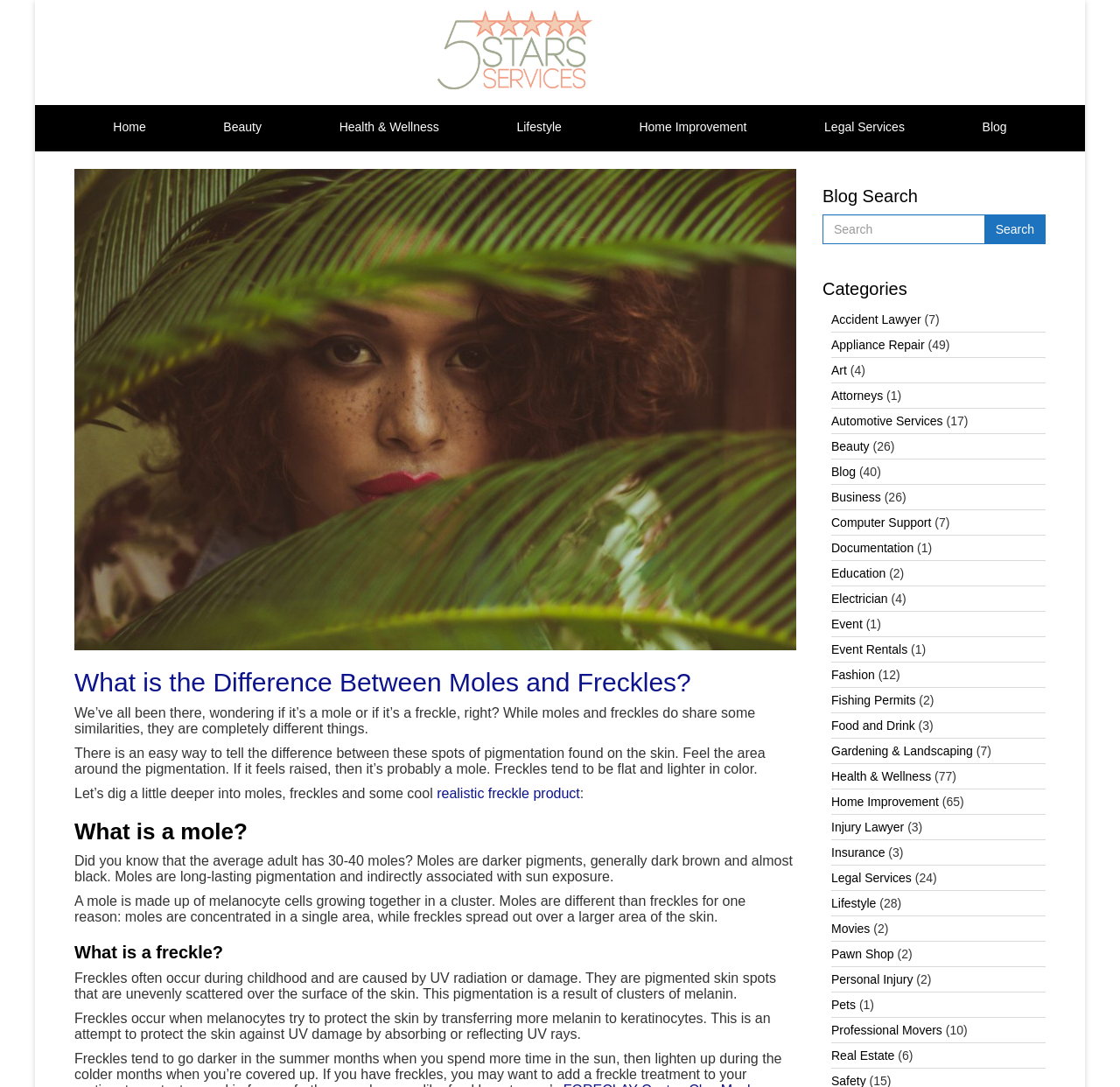Use a single word or phrase to respond to the question:
What is the difference between moles and freckles?

They are different skin lesions